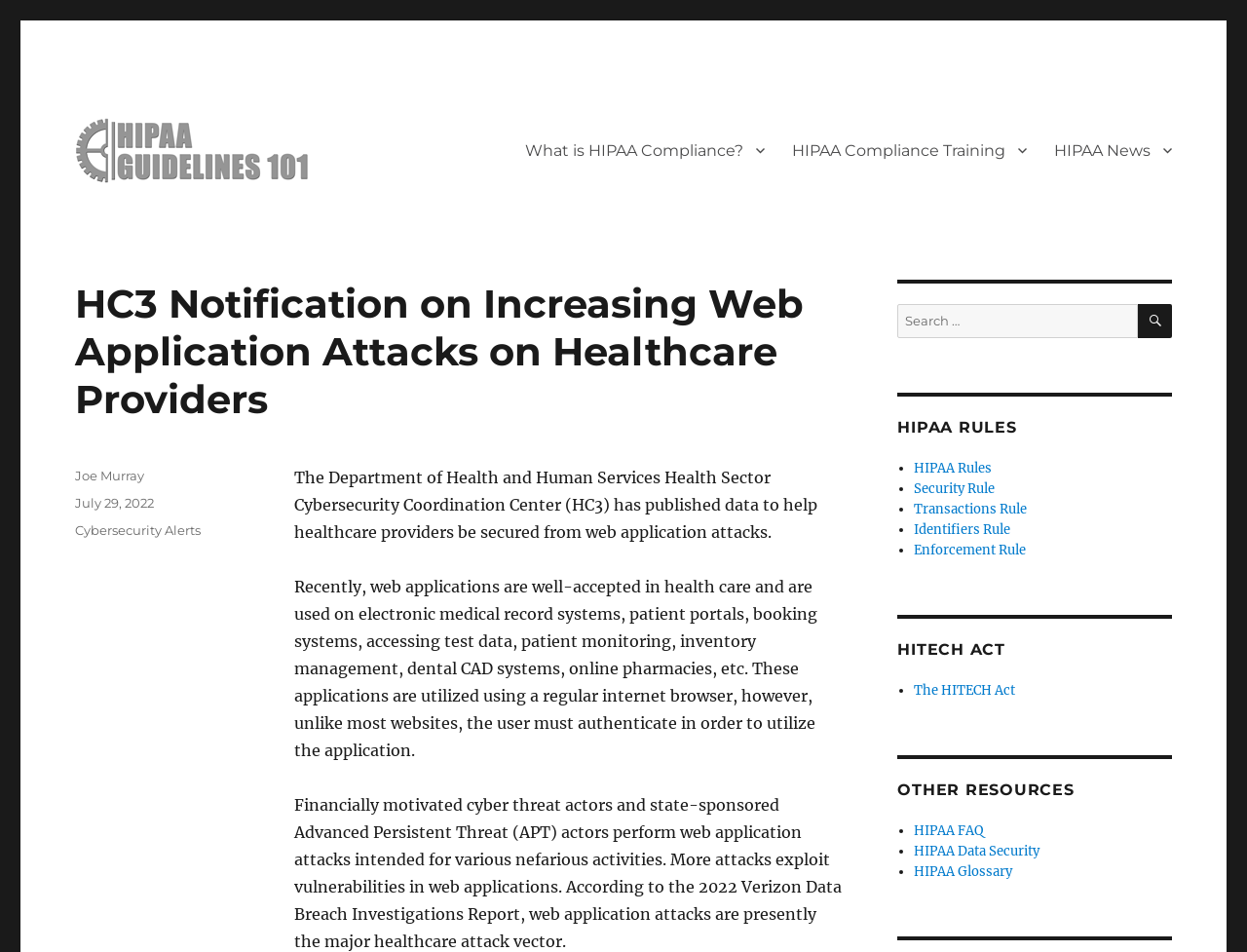Can you specify the bounding box coordinates of the area that needs to be clicked to fulfill the following instruction: "Get a free GSA Resource Package"?

None